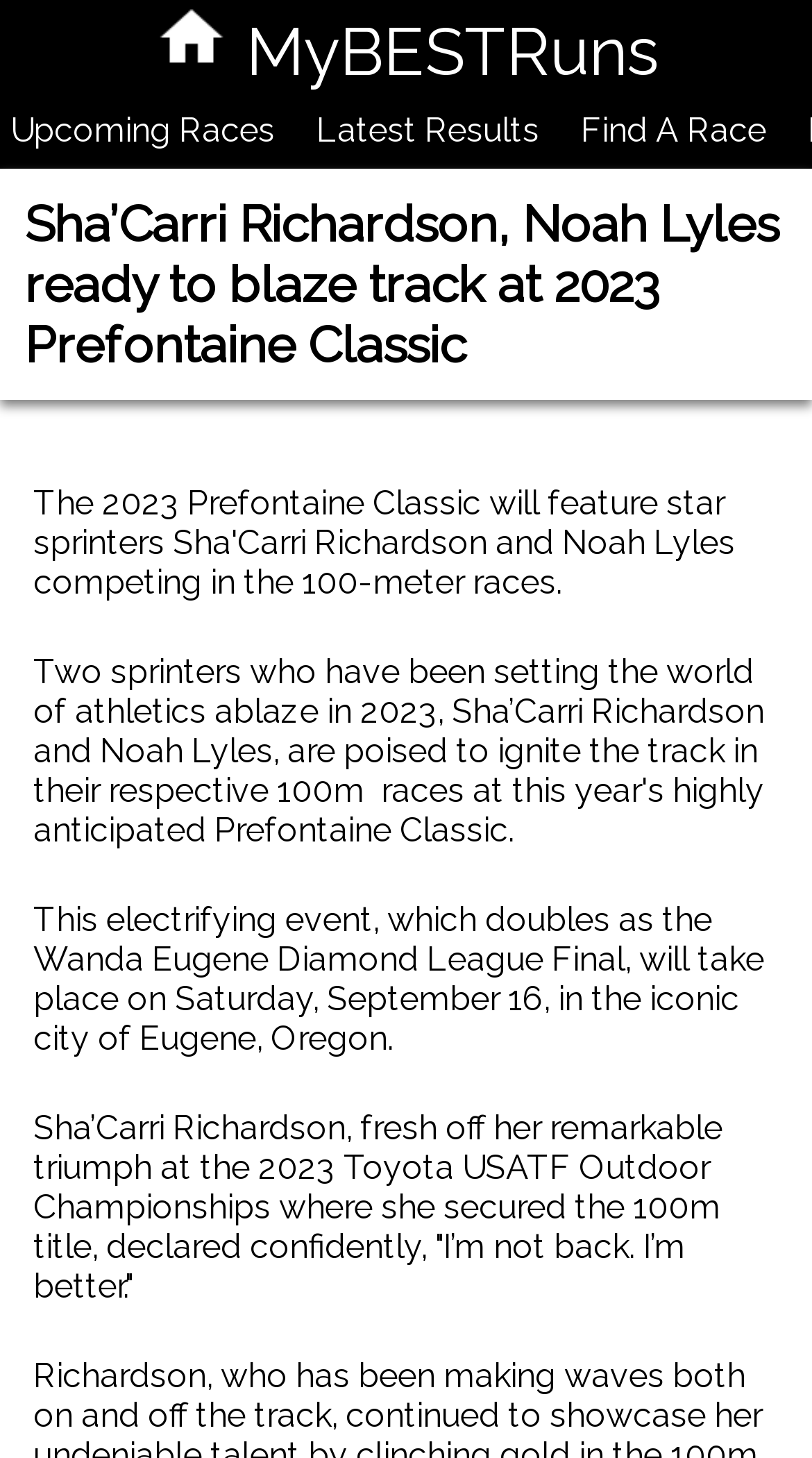Provide a short, one-word or phrase answer to the question below:
What is the name of the city where the event will take place?

Eugene